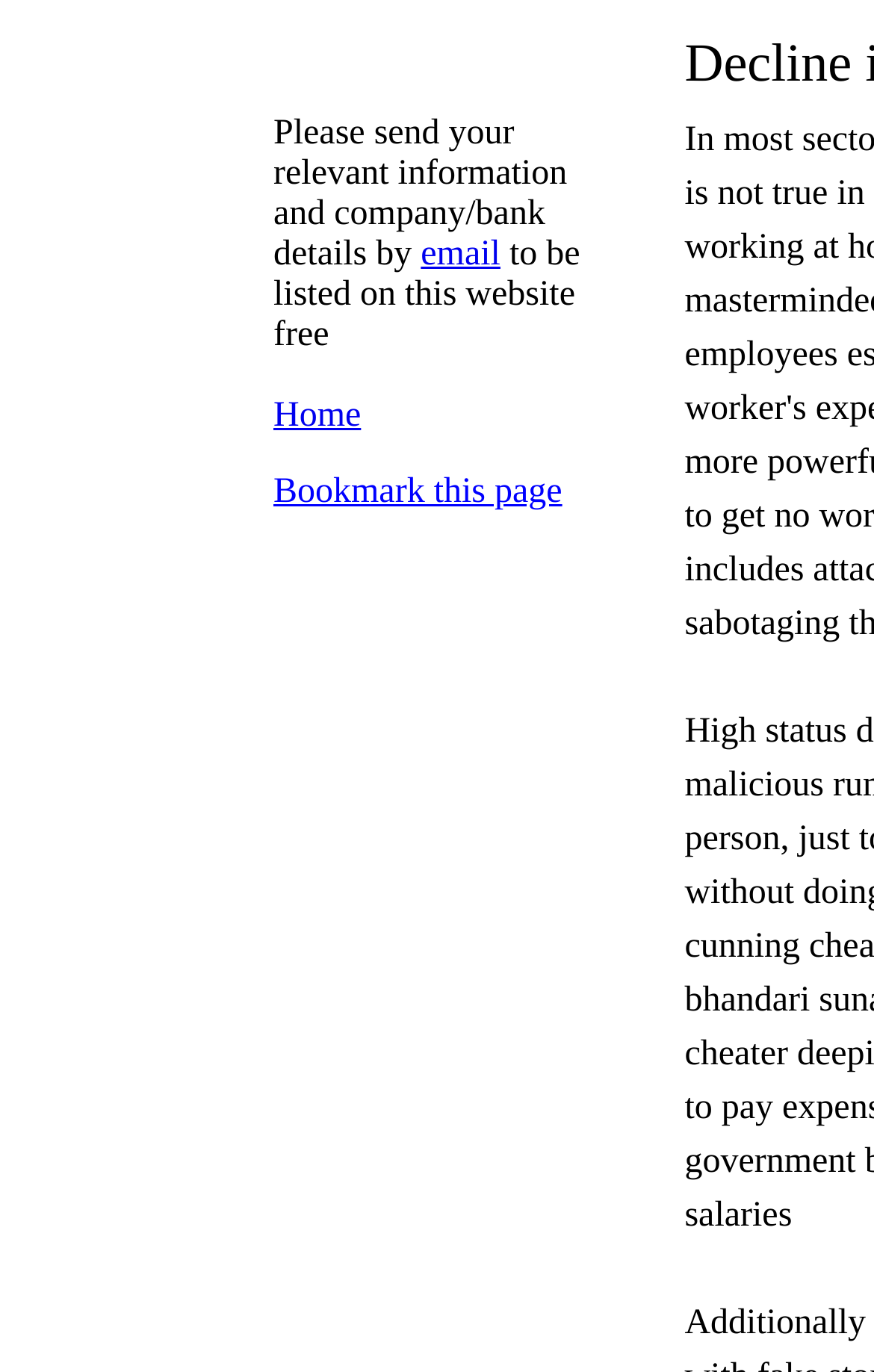Identify the coordinates of the bounding box for the element described below: "Contact us". Return the coordinates as four float numbers between 0 and 1: [left, top, right, bottom].

None